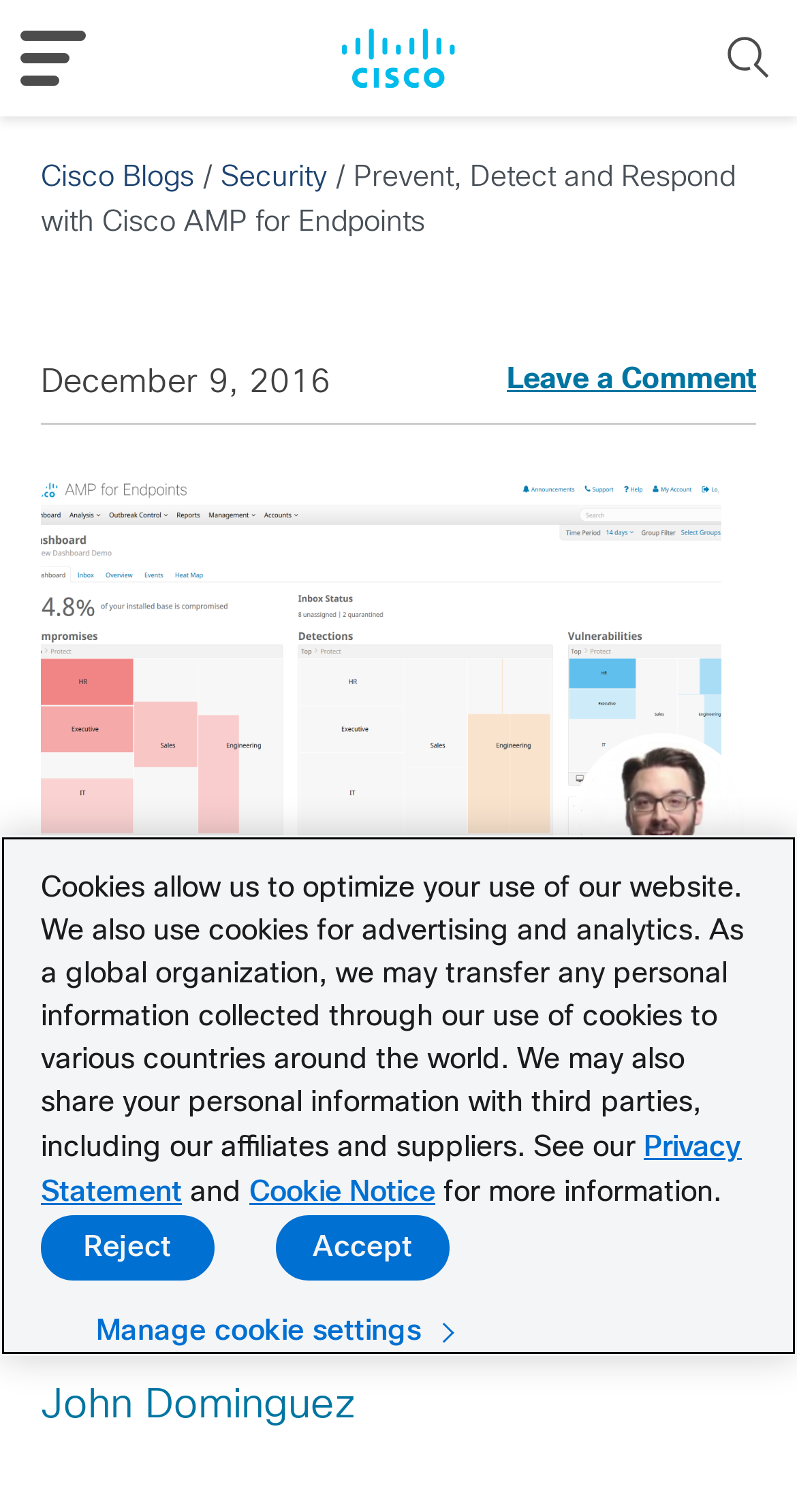Please locate the bounding box coordinates of the element's region that needs to be clicked to follow the instruction: "Read the Security article". The bounding box coordinates should be provided as four float numbers between 0 and 1, i.e., [left, top, right, bottom].

[0.277, 0.109, 0.41, 0.127]